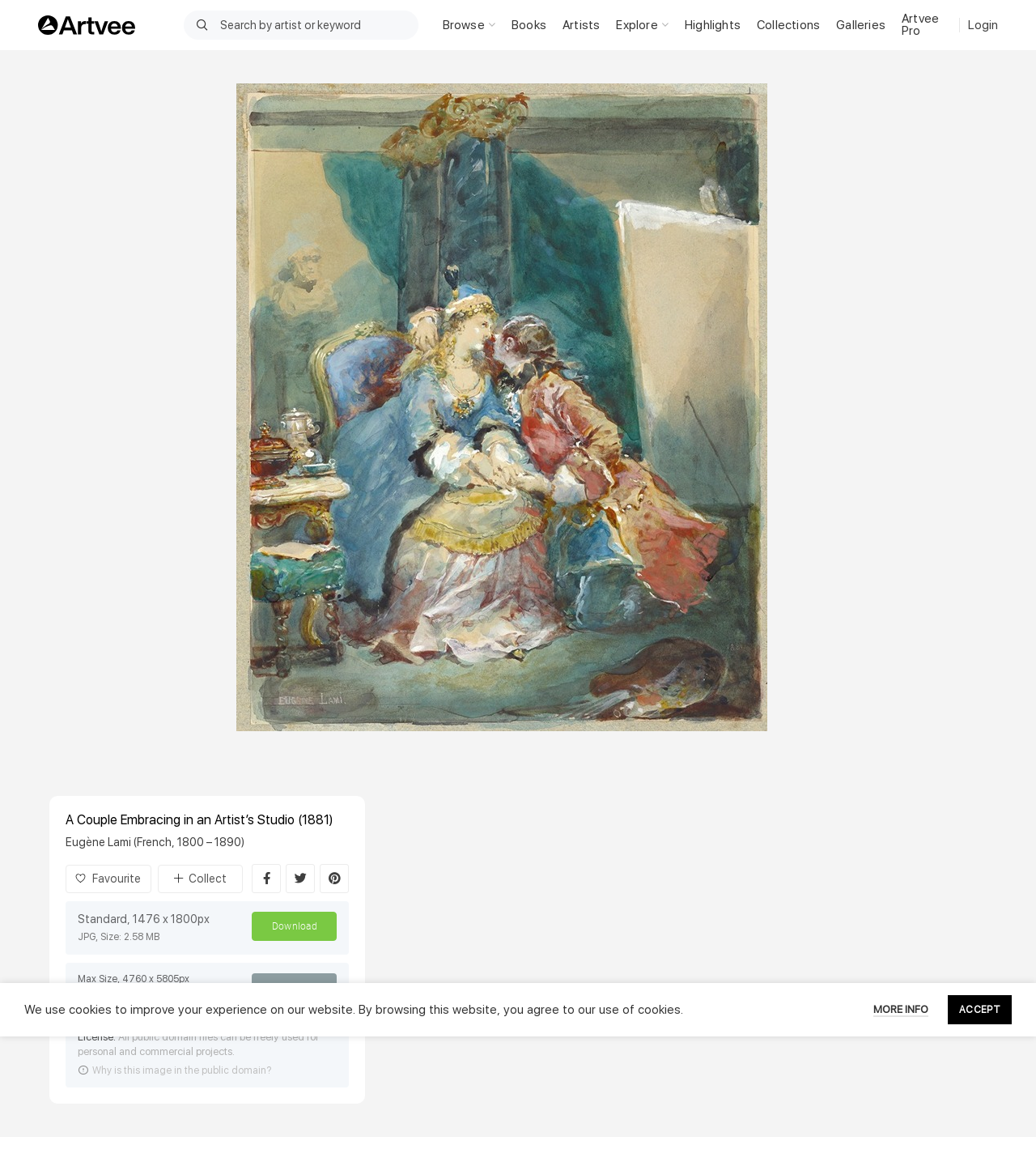Please respond to the question using a single word or phrase:
What is the size of the standard image?

1476 x 1800px